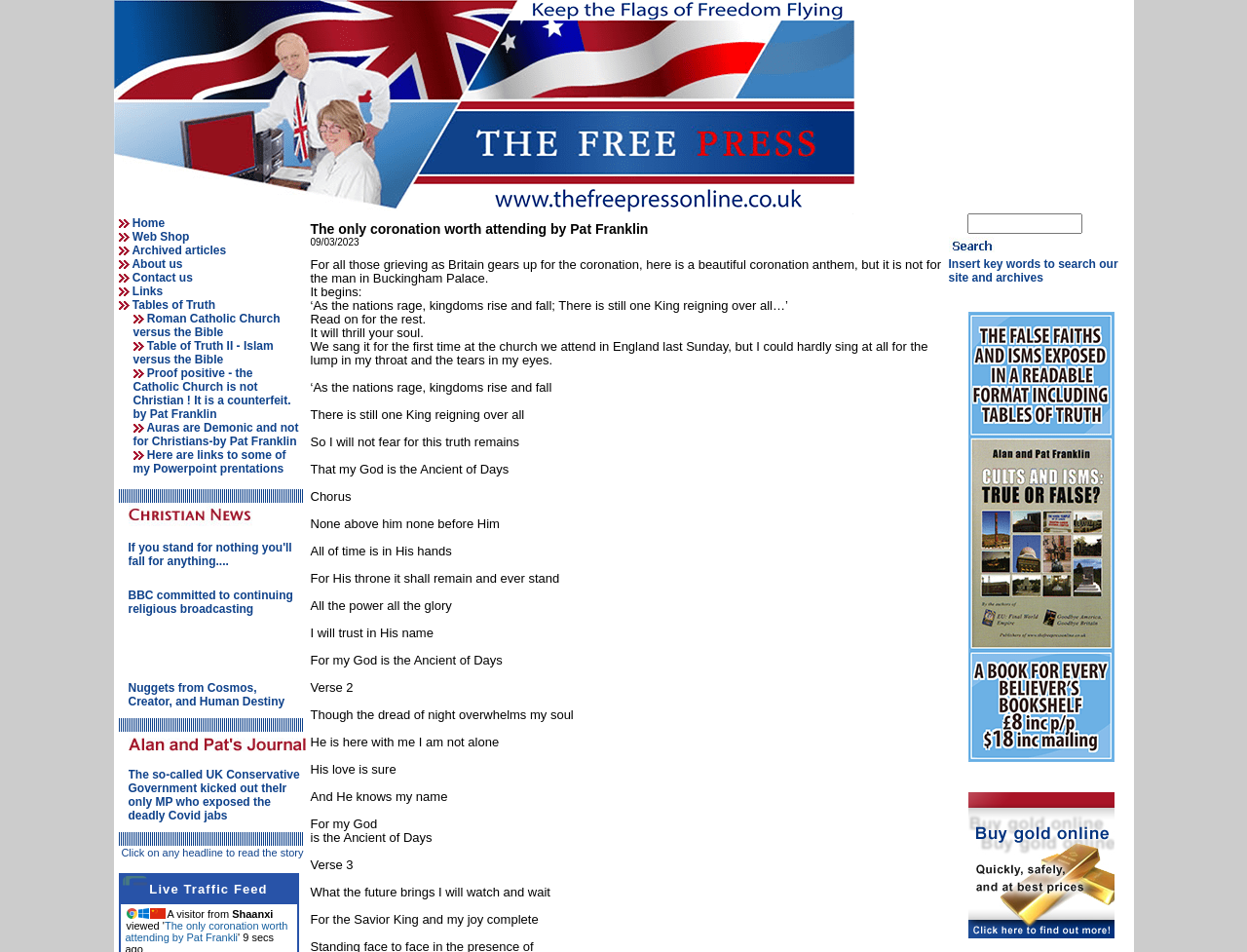Find the bounding box coordinates for the UI element that matches this description: "DIY".

None